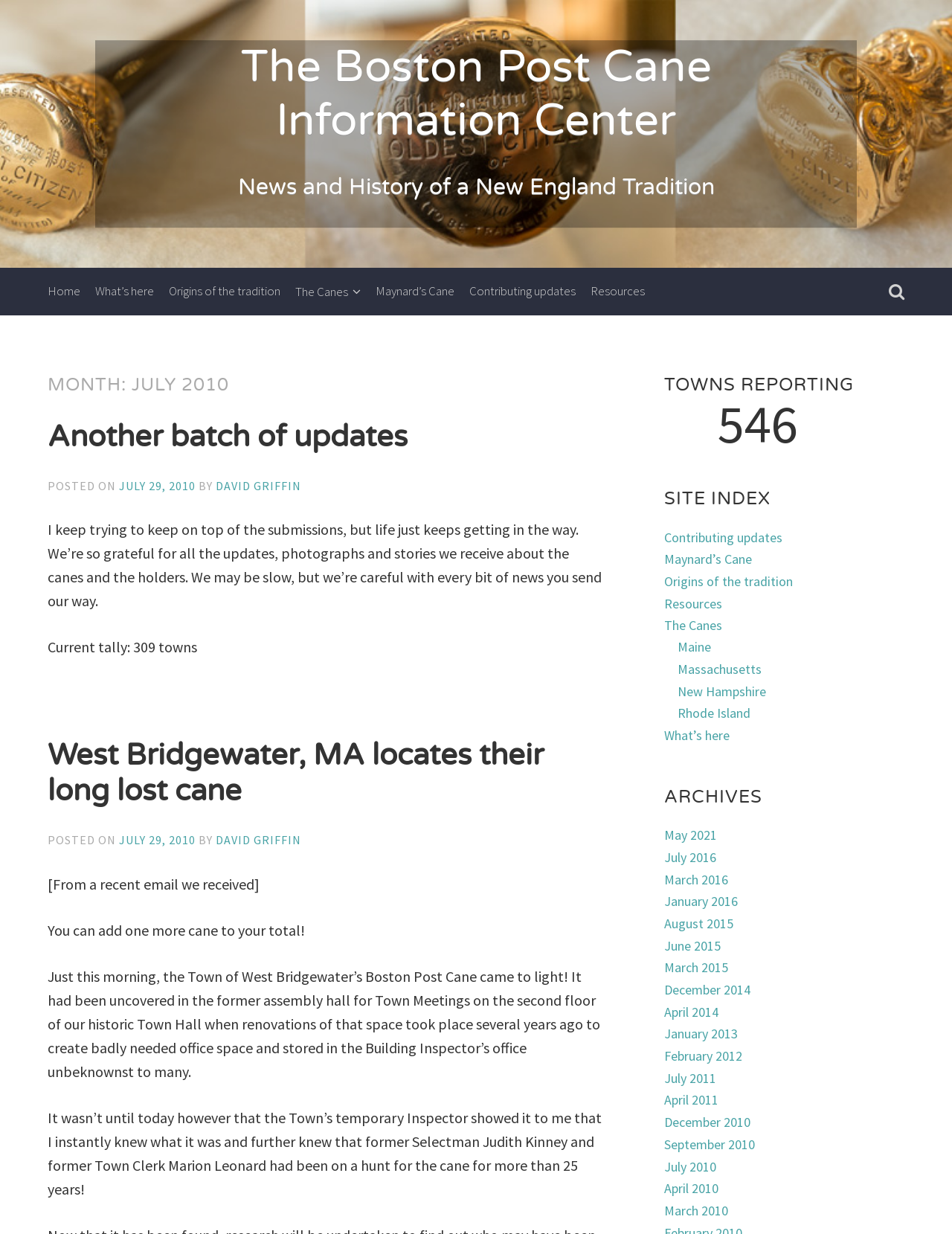Locate the bounding box coordinates of the area to click to fulfill this instruction: "Check 'TOWNS REPORTING'". The bounding box should be presented as four float numbers between 0 and 1, in the order [left, top, right, bottom].

[0.698, 0.304, 0.95, 0.321]